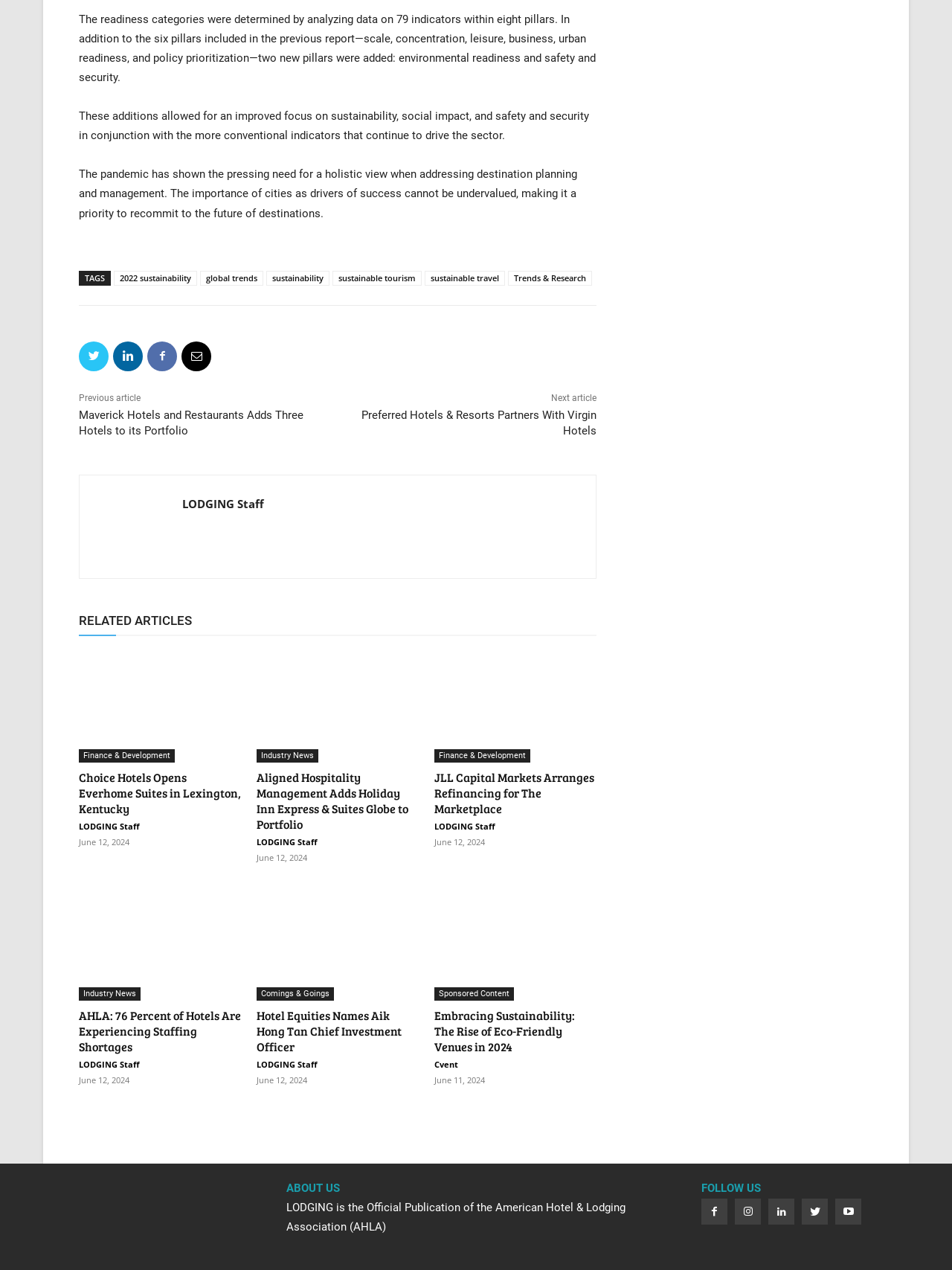Identify the bounding box coordinates of the area you need to click to perform the following instruction: "Log in to the website".

None